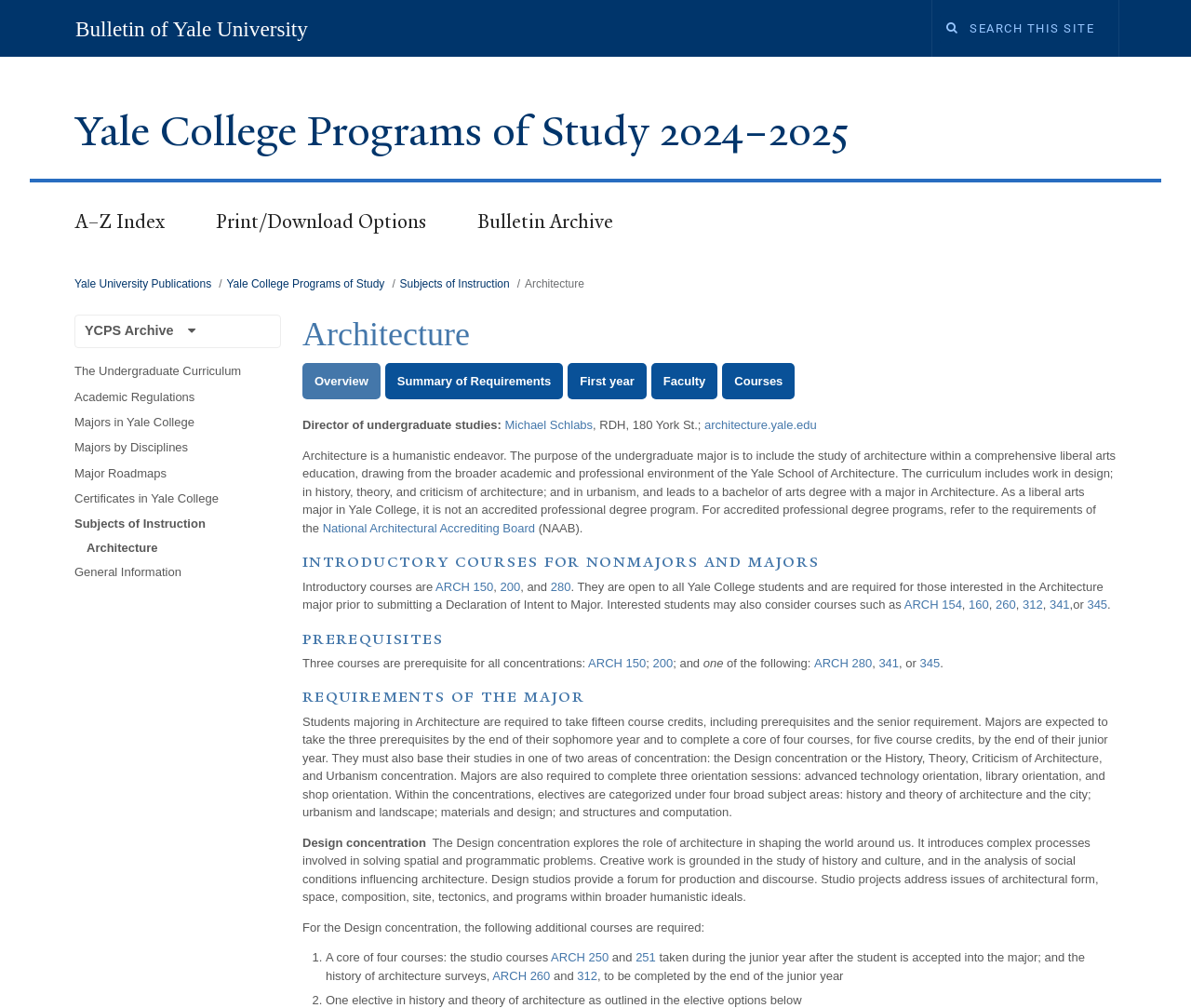Return the bounding box coordinates of the UI element that corresponds to this description: "Certificates in Yale College". The coordinates must be given as four float numbers in the range of 0 and 1, [left, top, right, bottom].

[0.062, 0.482, 0.236, 0.507]